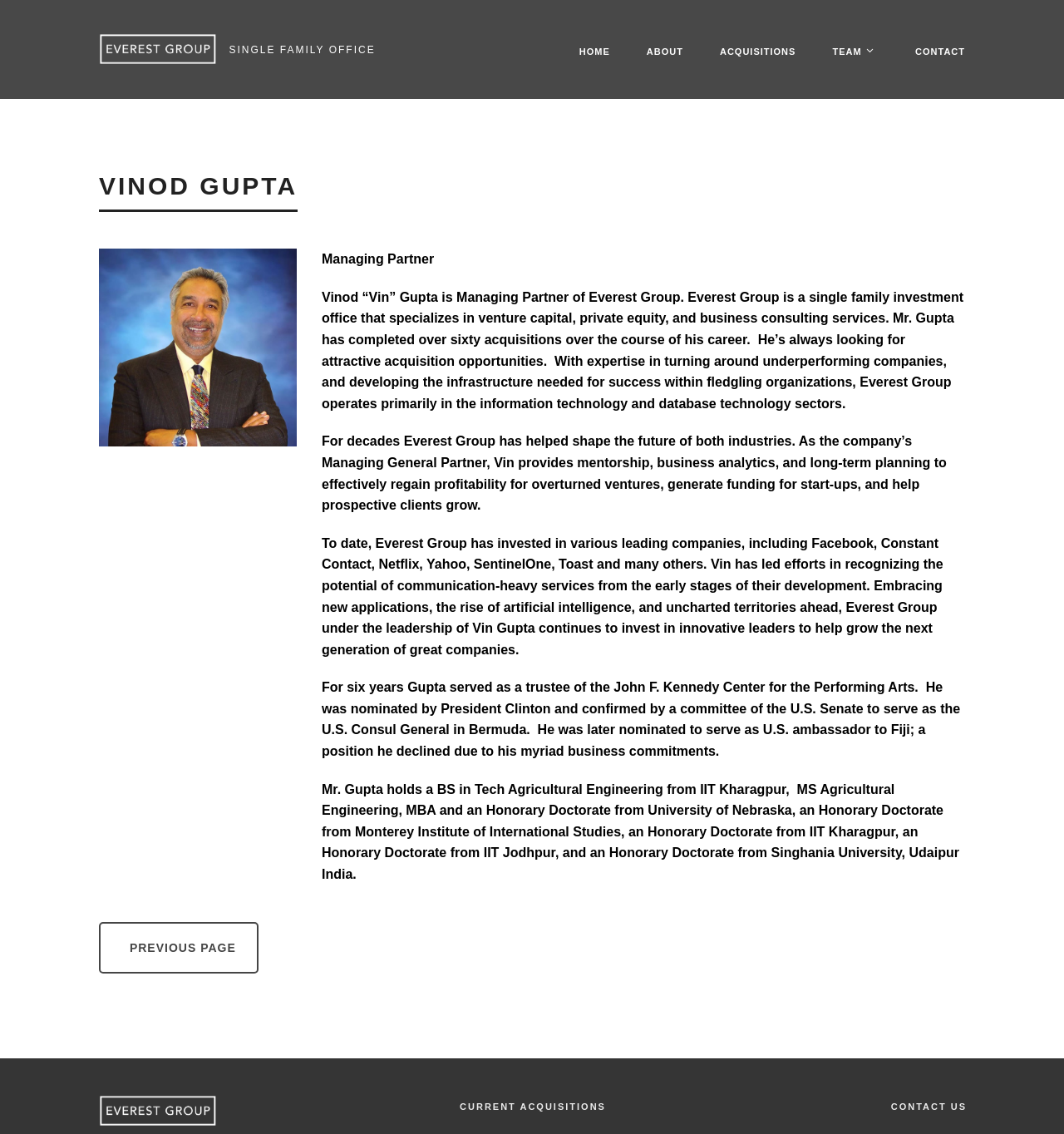Refer to the element description Business Entrepreneurs and identify the corresponding bounding box in the screenshot. Format the coordinates as (top-left x, top-left y, bottom-right x, bottom-right y) with values in the range of 0 to 1.

[0.8, 0.124, 0.887, 0.15]